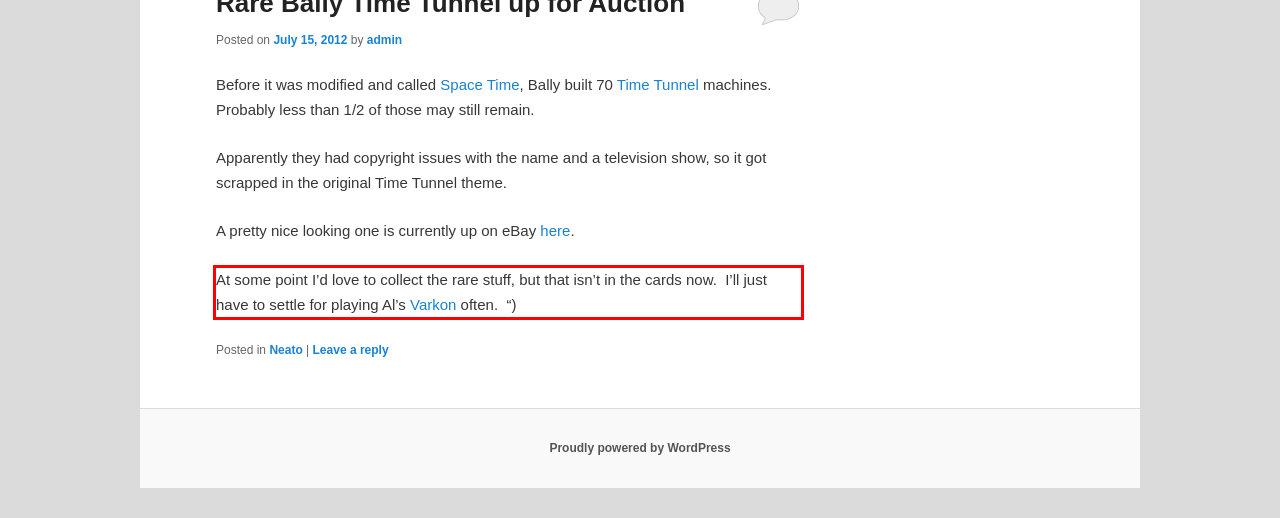In the screenshot of the webpage, find the red bounding box and perform OCR to obtain the text content restricted within this red bounding box.

At some point I’d love to collect the rare stuff, but that isn’t in the cards now. I’ll just have to settle for playing Al’s Varkon often. “)